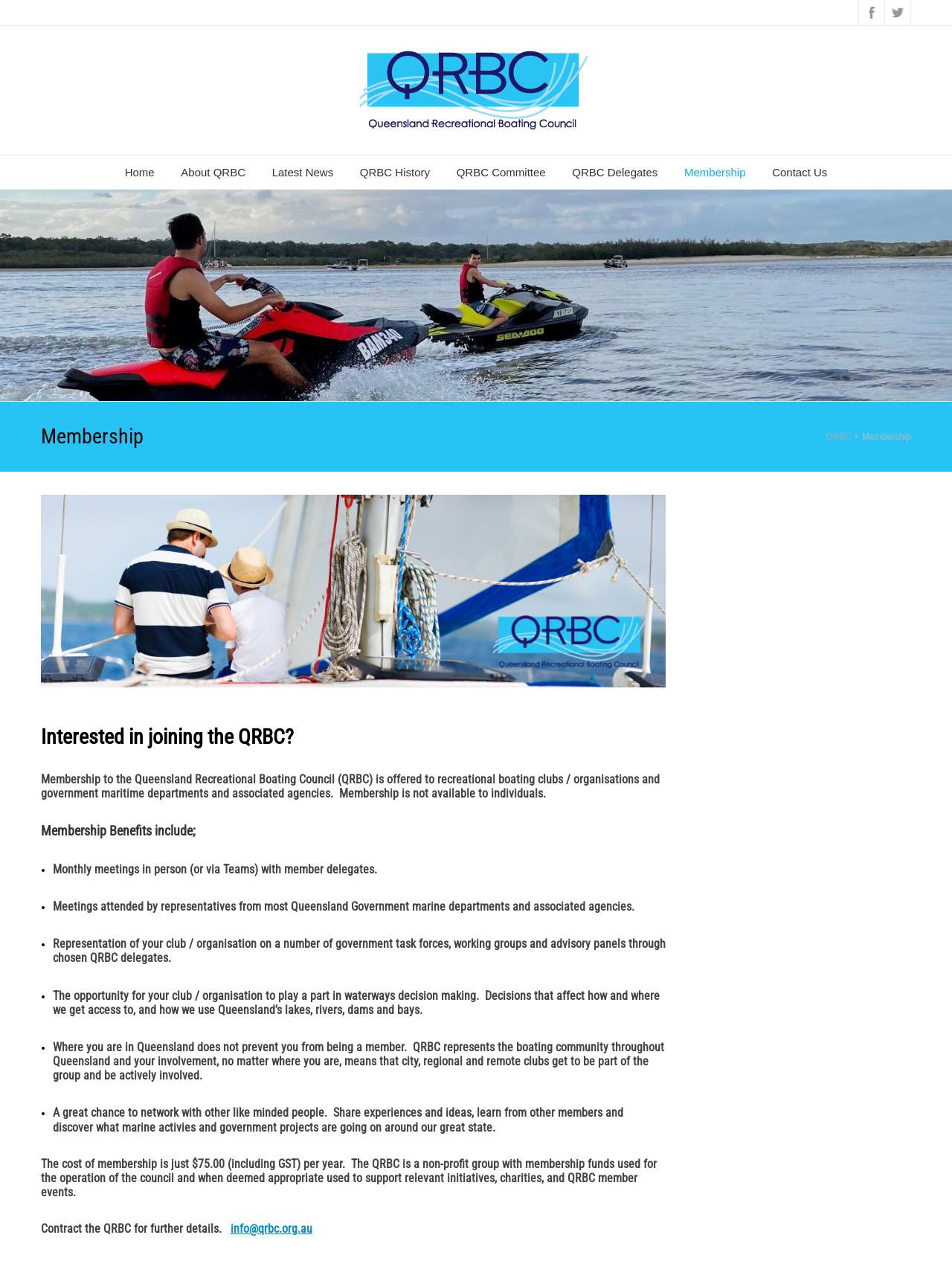Provide the bounding box coordinates, formatted as (top-left x, top-left y, bottom-right x, bottom-right y), with all values being floating point numbers between 0 and 1. Identify the bounding box of the UI element that matches the description: Home

[0.118, 0.123, 0.175, 0.15]